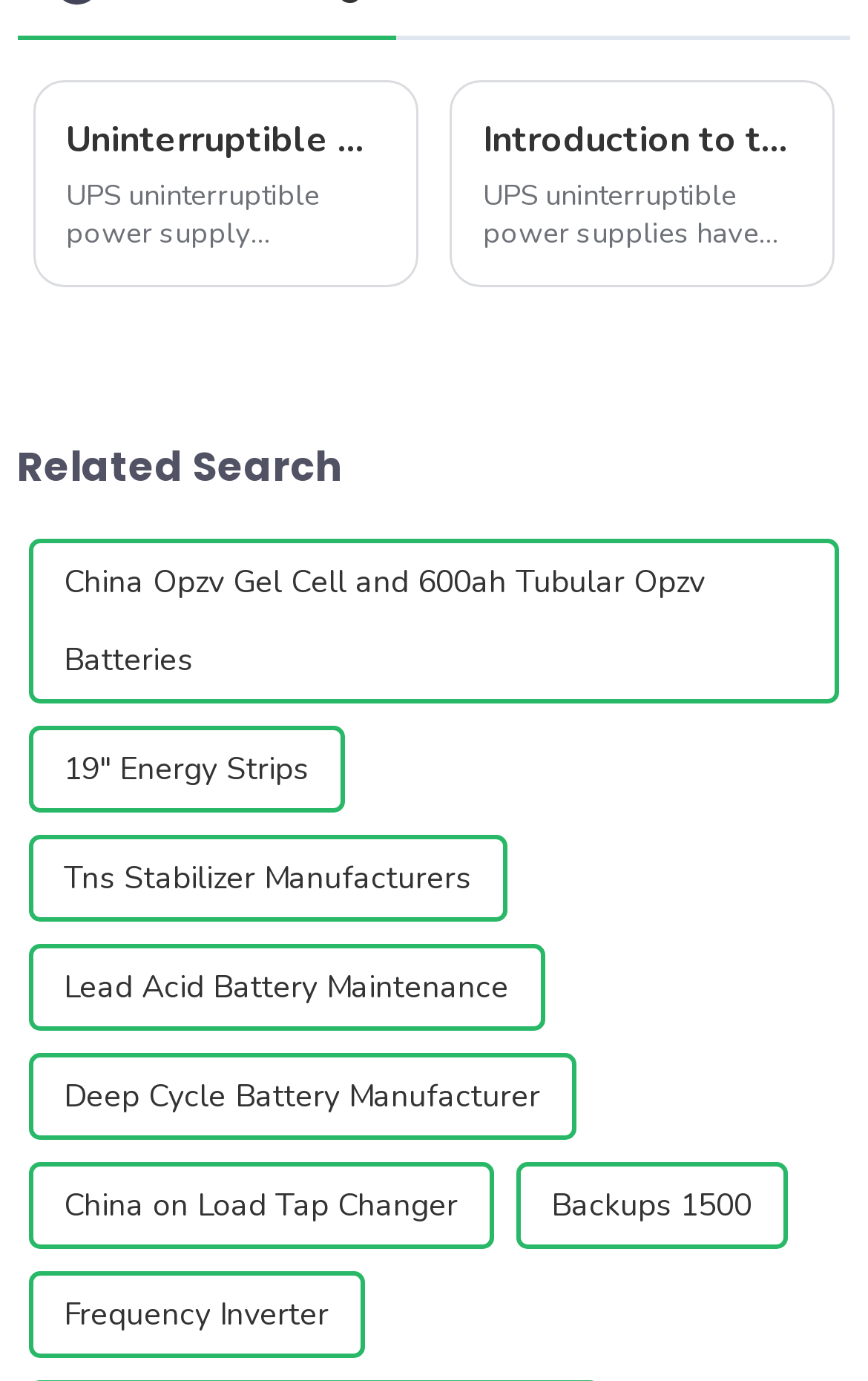Locate the bounding box coordinates of the element to click to perform the following action: 'Explore China Opzv Gel Cell and 600ah Tubular Opzv Batteries'. The coordinates should be given as four float values between 0 and 1, in the form of [left, top, right, bottom].

[0.033, 0.39, 0.967, 0.51]